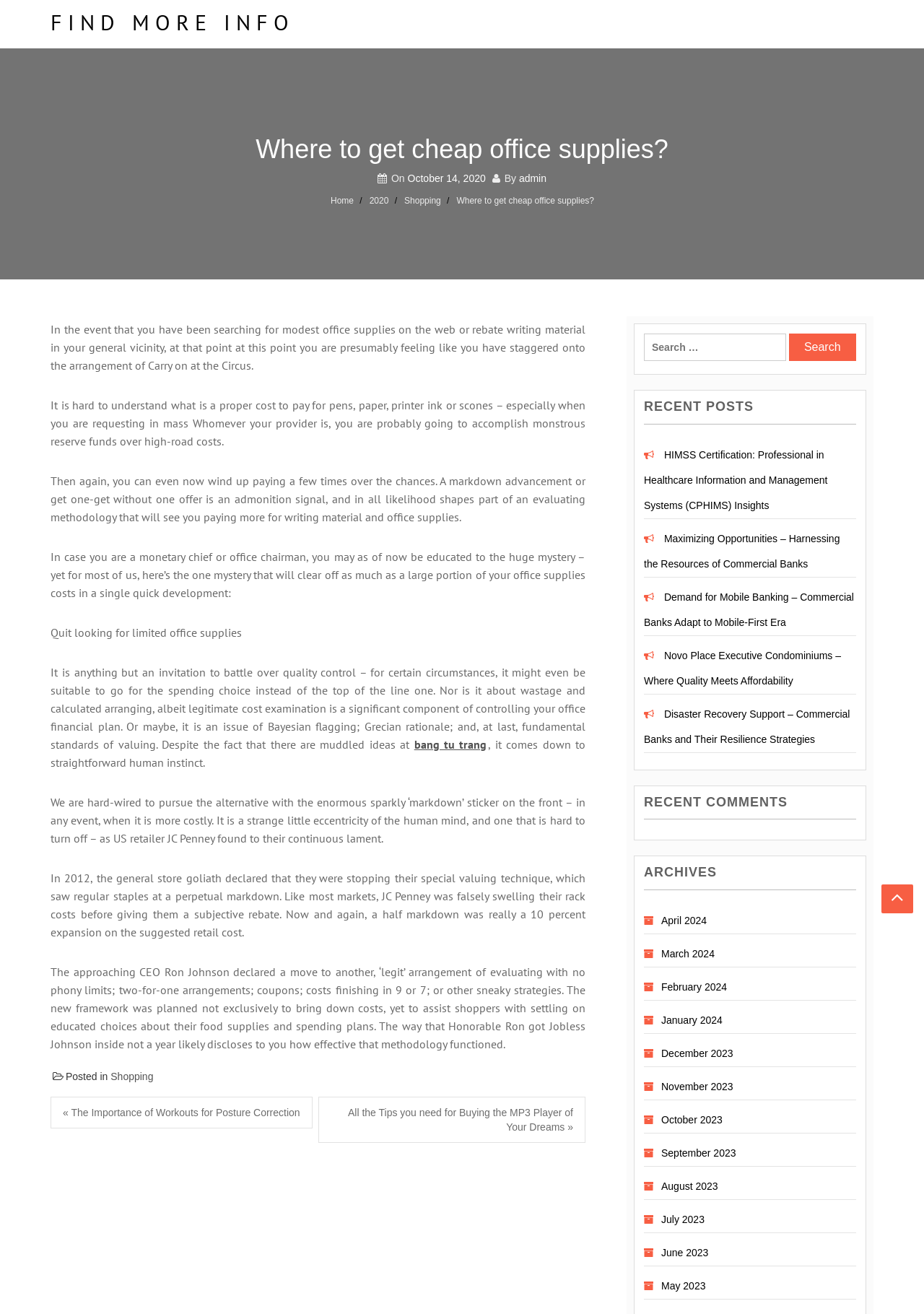Is there a search function on the webpage?
By examining the image, provide a one-word or phrase answer.

Yes